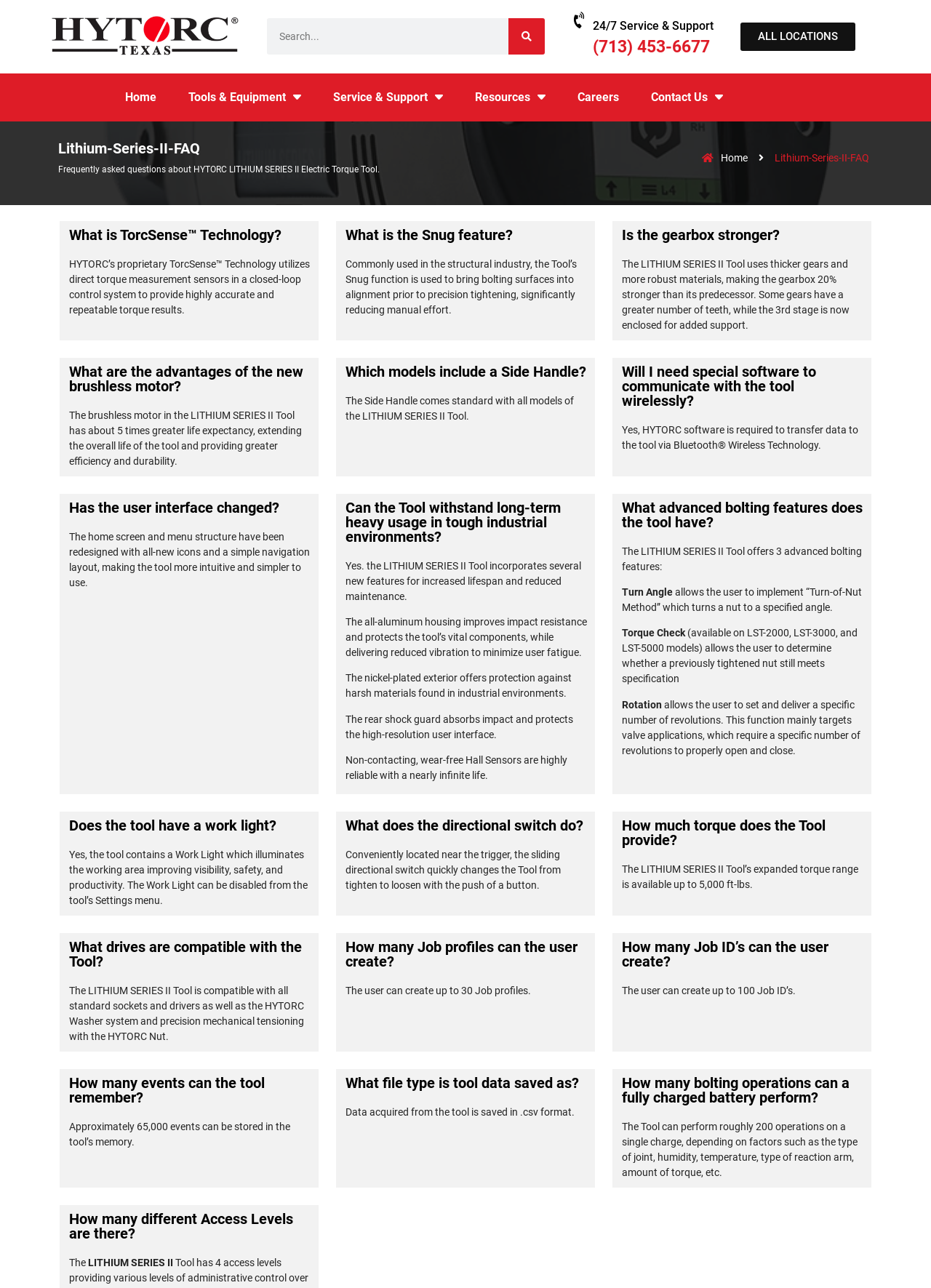Identify the bounding box coordinates for the UI element described as follows: Contact Us. Use the format (top-left x, top-left y, bottom-right x, bottom-right y) and ensure all values are floating point numbers between 0 and 1.

[0.682, 0.057, 0.794, 0.094]